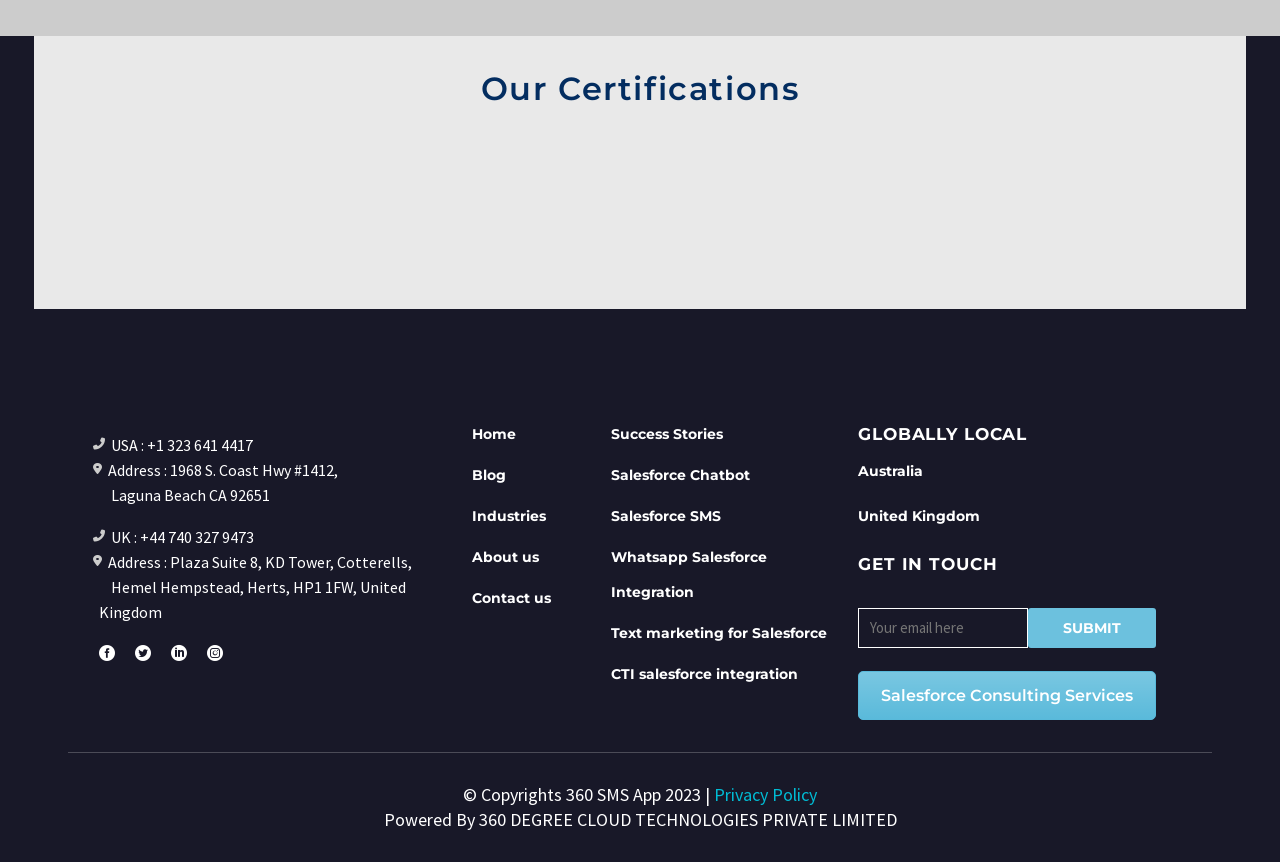Identify the bounding box coordinates of the clickable section necessary to follow the following instruction: "Enter your email address". The coordinates should be presented as four float numbers from 0 to 1, i.e., [left, top, right, bottom].

[0.67, 0.705, 0.803, 0.751]